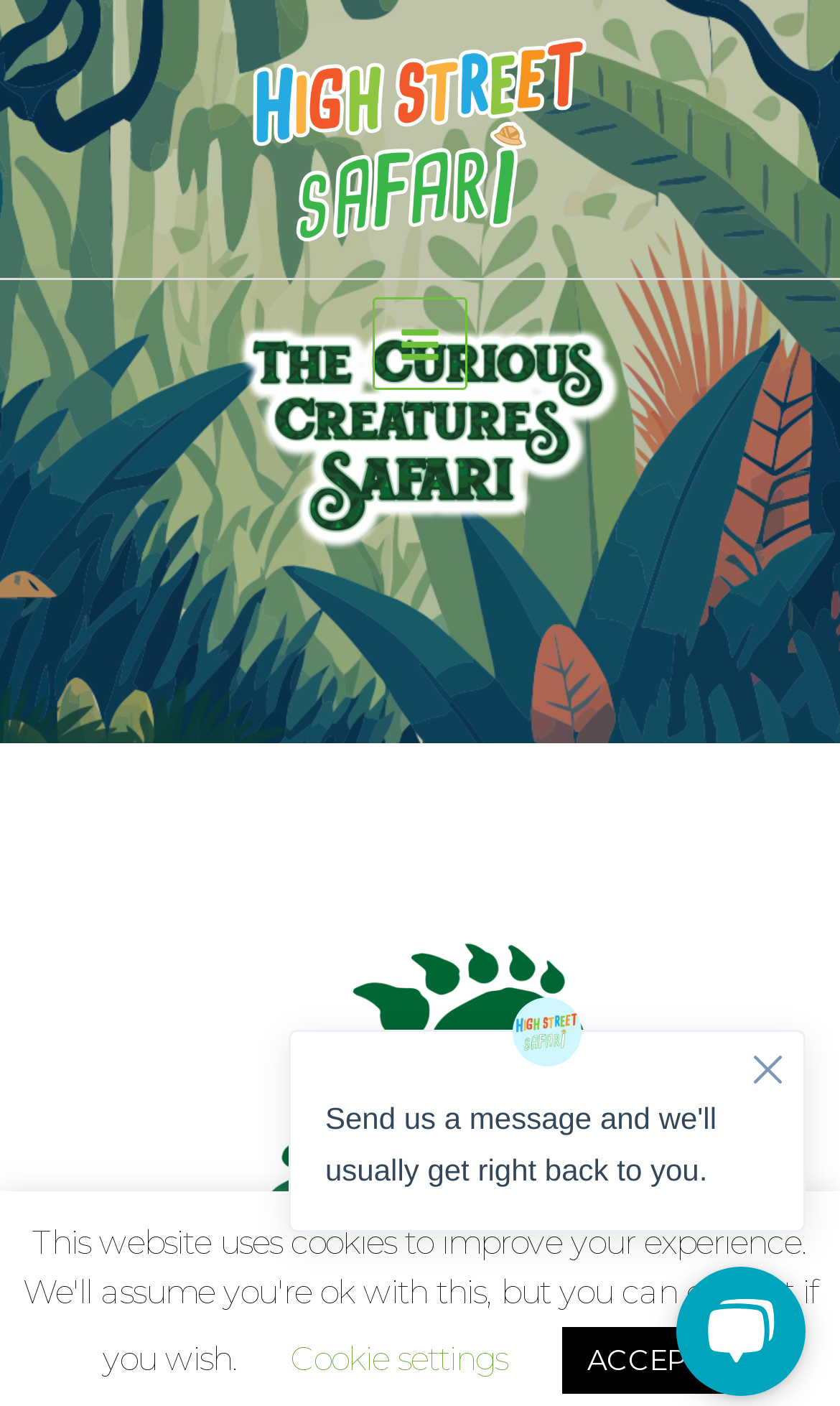Provide a brief response using a word or short phrase to this question:
How many images are on the page?

3